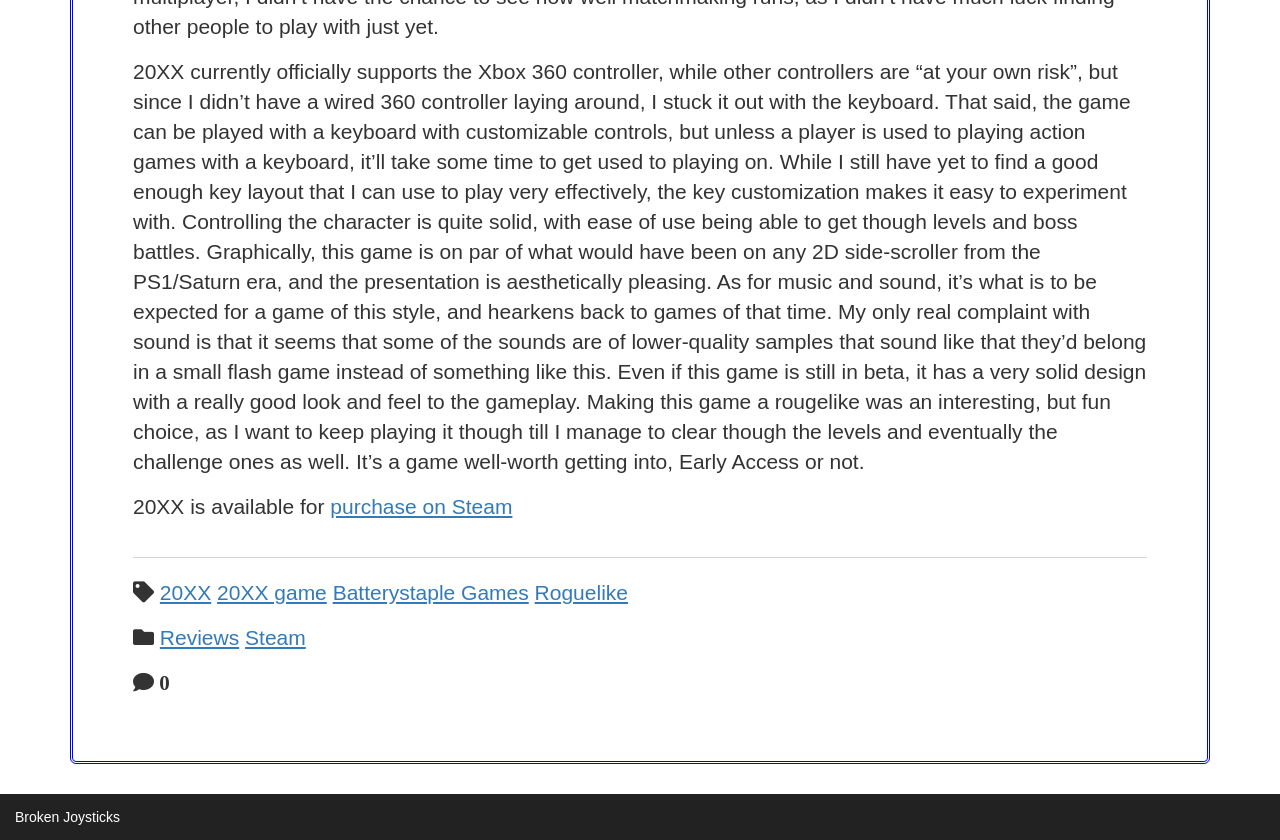Bounding box coordinates are specified in the format (top-left x, top-left y, bottom-right x, bottom-right y). All values are floating point numbers bounded between 0 and 1. Please provide the bounding box coordinate of the region this sentence describes: Batterystaple Games

[0.26, 0.692, 0.413, 0.719]